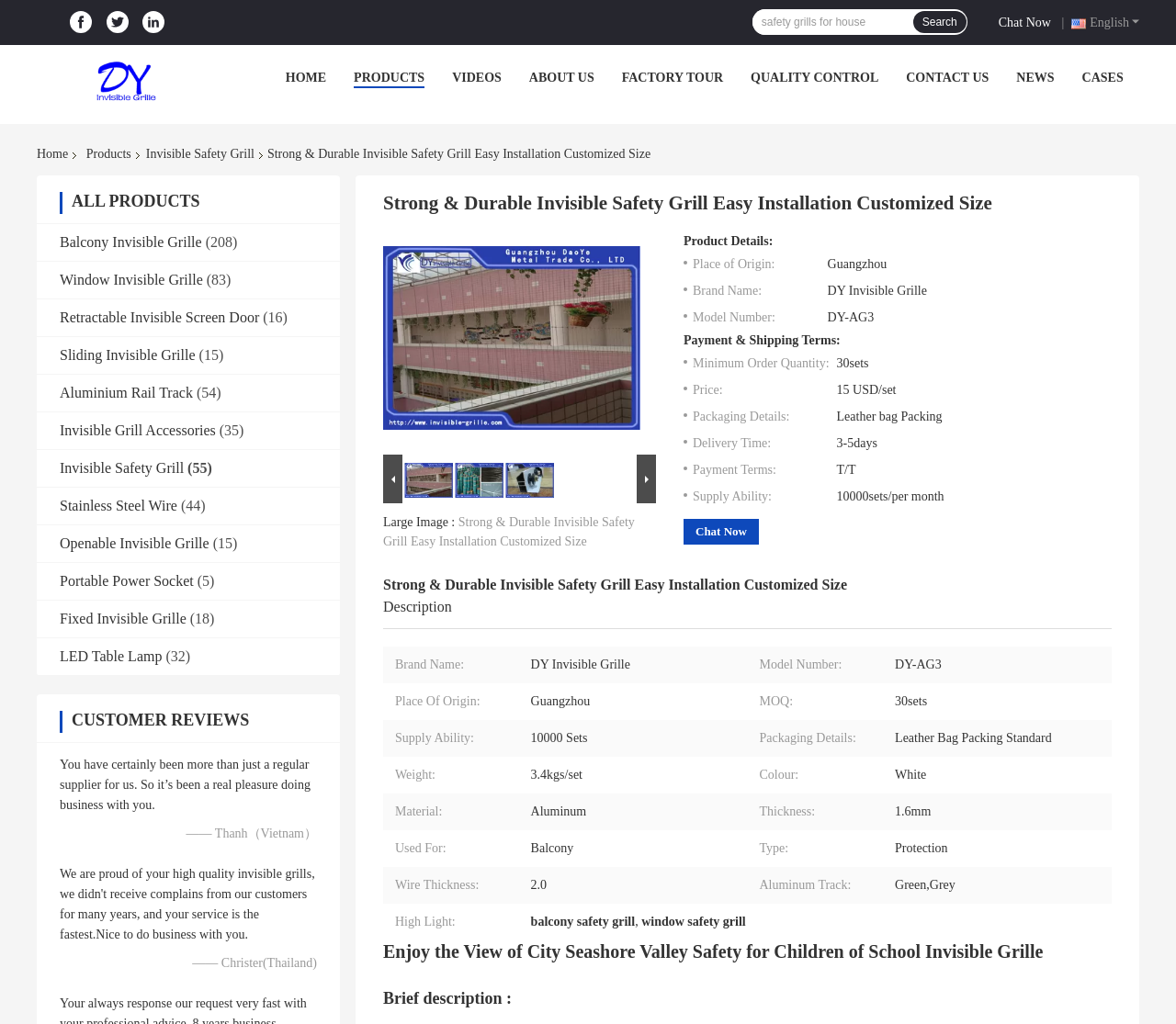Locate the bounding box coordinates of the item that should be clicked to fulfill the instruction: "Check customer reviews".

[0.061, 0.694, 0.212, 0.712]